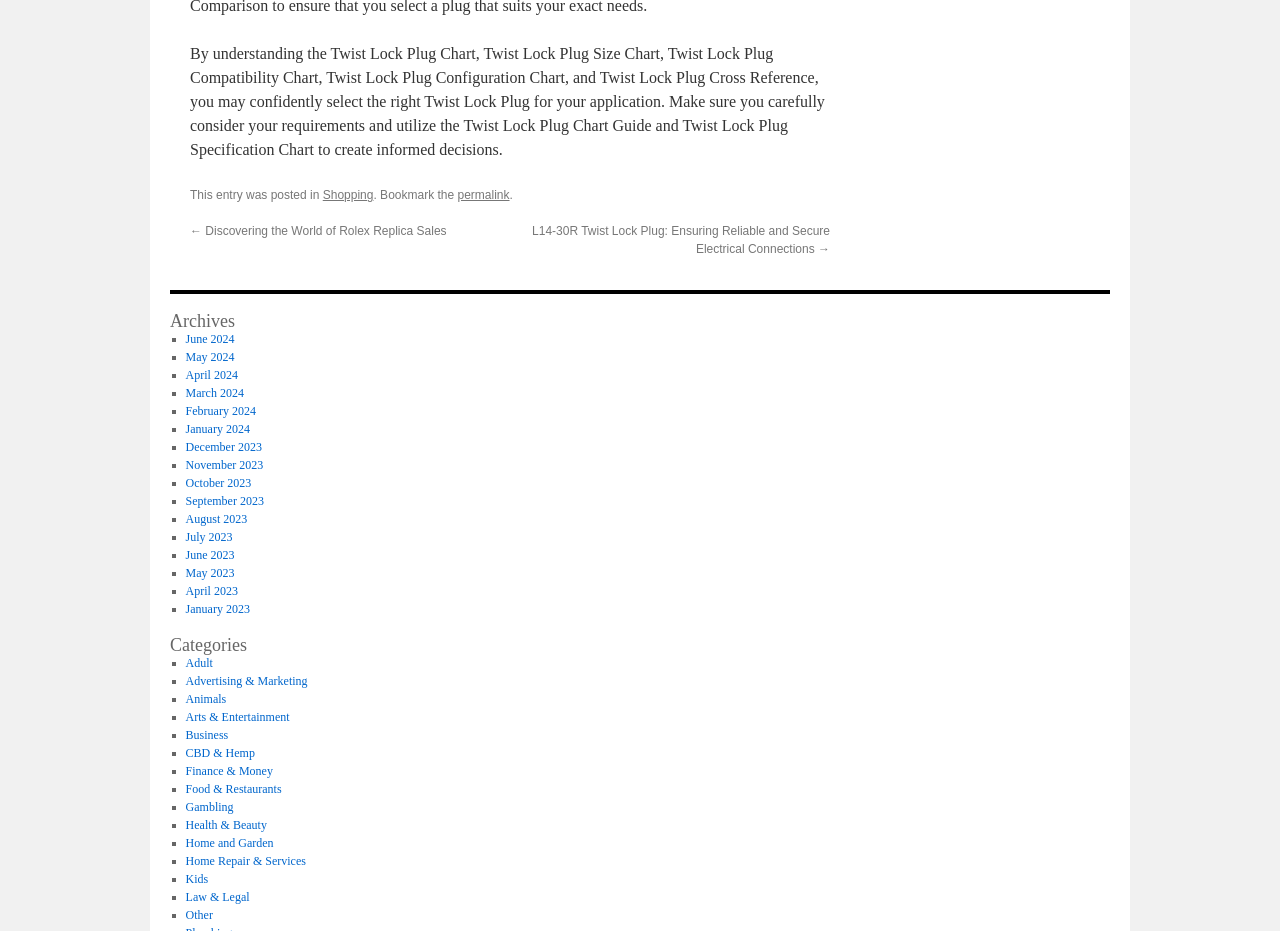Please identify the bounding box coordinates of the clickable element to fulfill the following instruction: "View posts from June 2024". The coordinates should be four float numbers between 0 and 1, i.e., [left, top, right, bottom].

[0.145, 0.357, 0.183, 0.372]